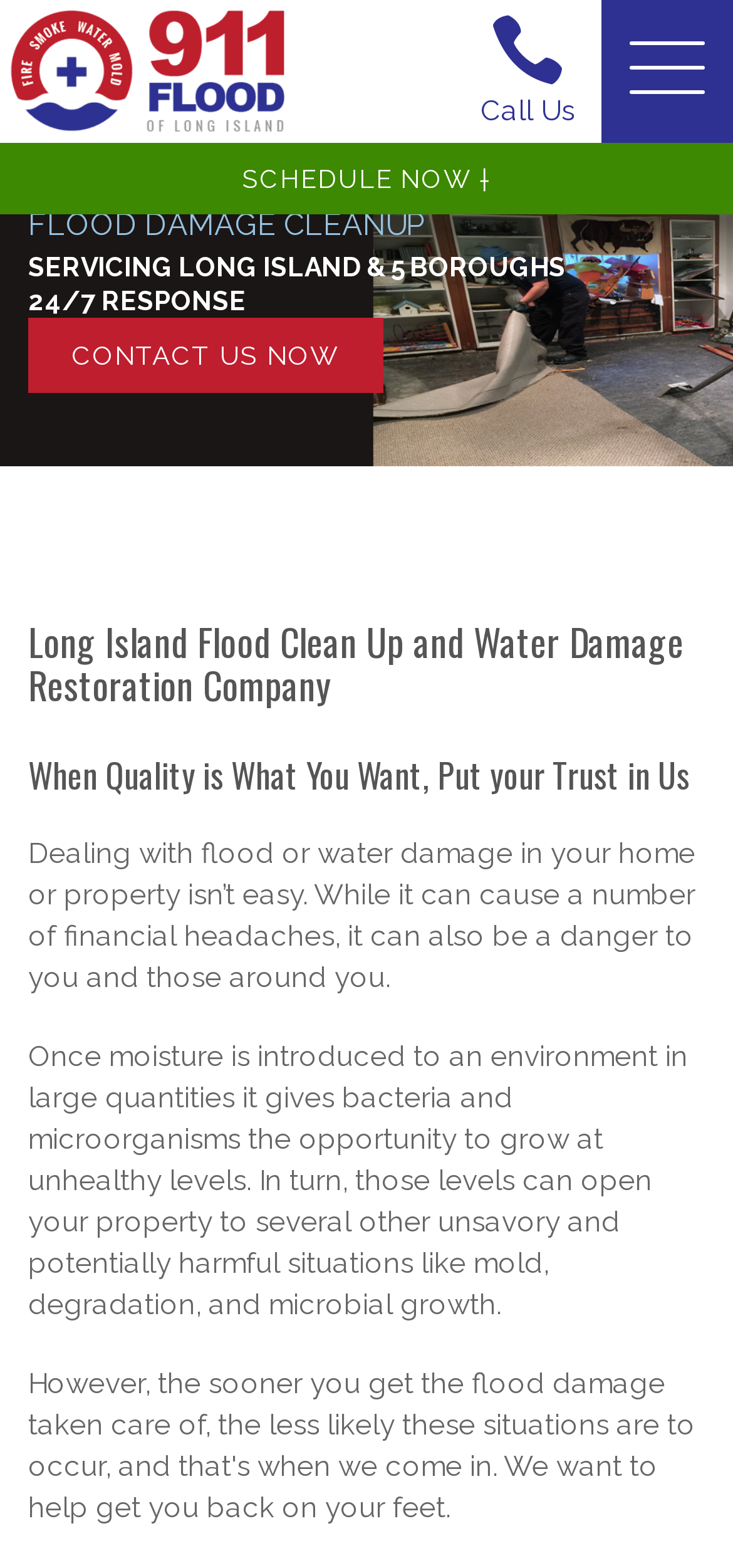Using the provided element description: "title="Homepage"", identify the bounding box coordinates. The coordinates should be four floats between 0 and 1 in the order [left, top, right, bottom].

[0.013, 0.008, 0.488, 0.03]